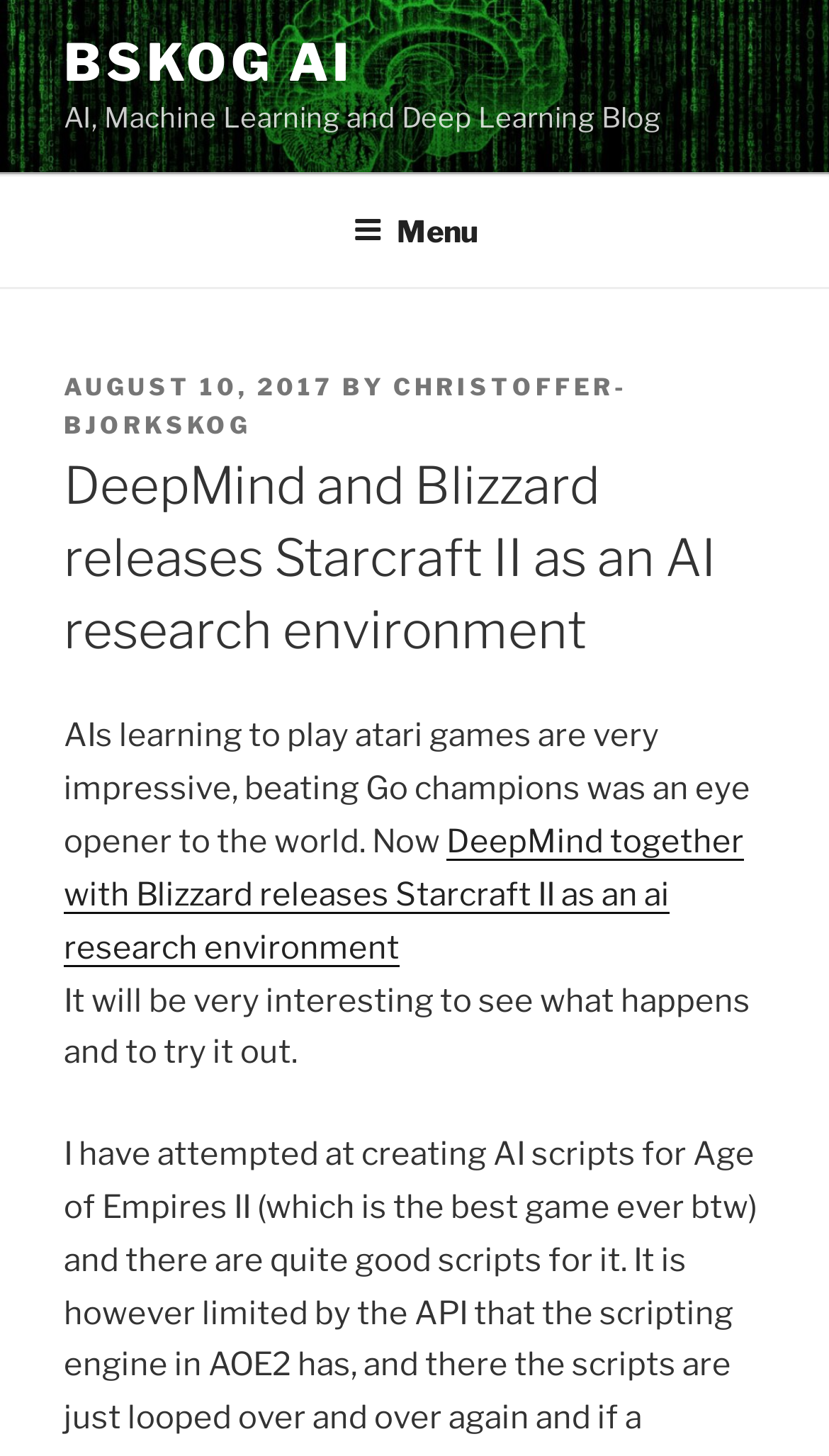Find the primary header on the webpage and provide its text.

DeepMind and Blizzard releases Starcraft II as an AI research environment